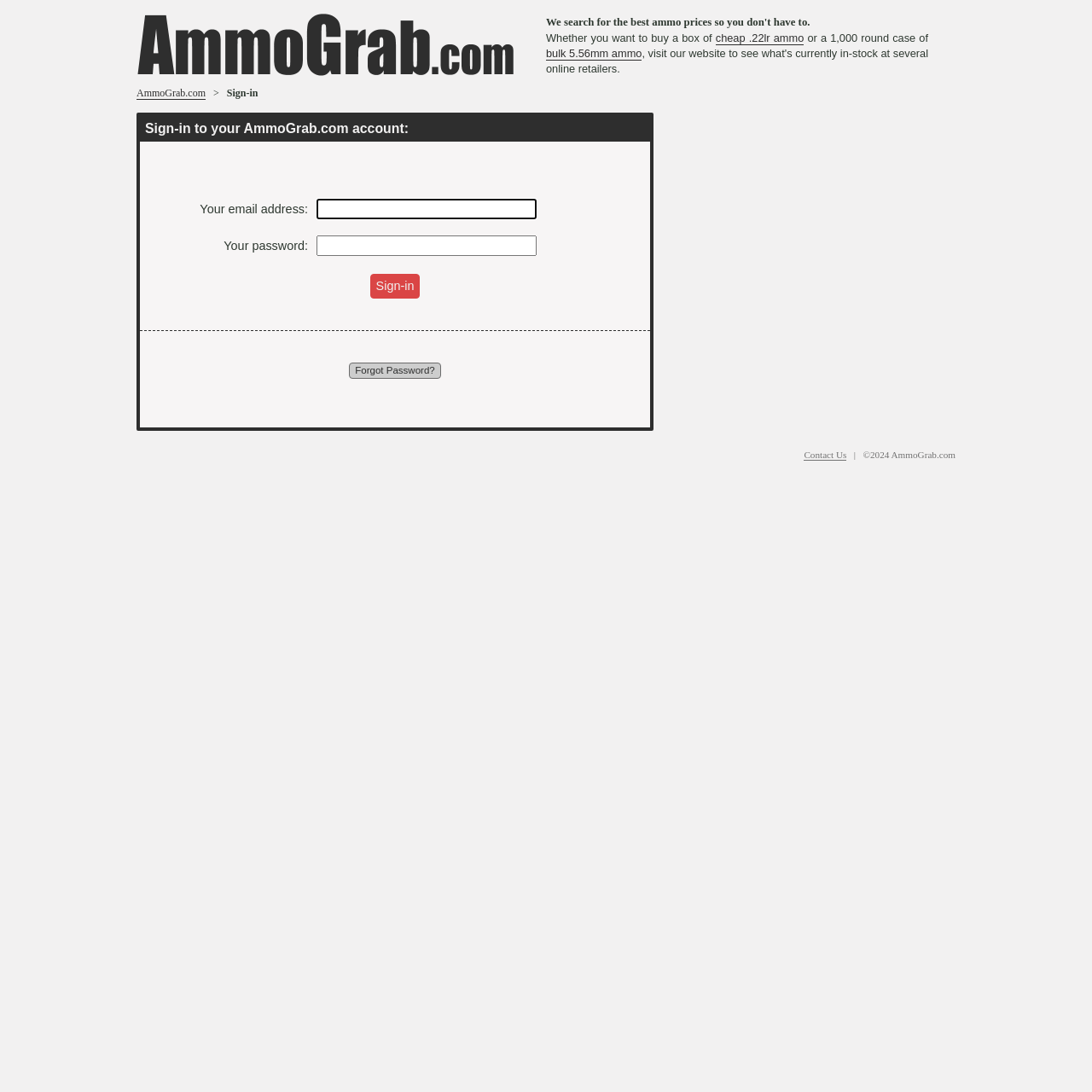Given the webpage screenshot, identify the bounding box of the UI element that matches this description: "Contact Us".

[0.736, 0.412, 0.775, 0.422]